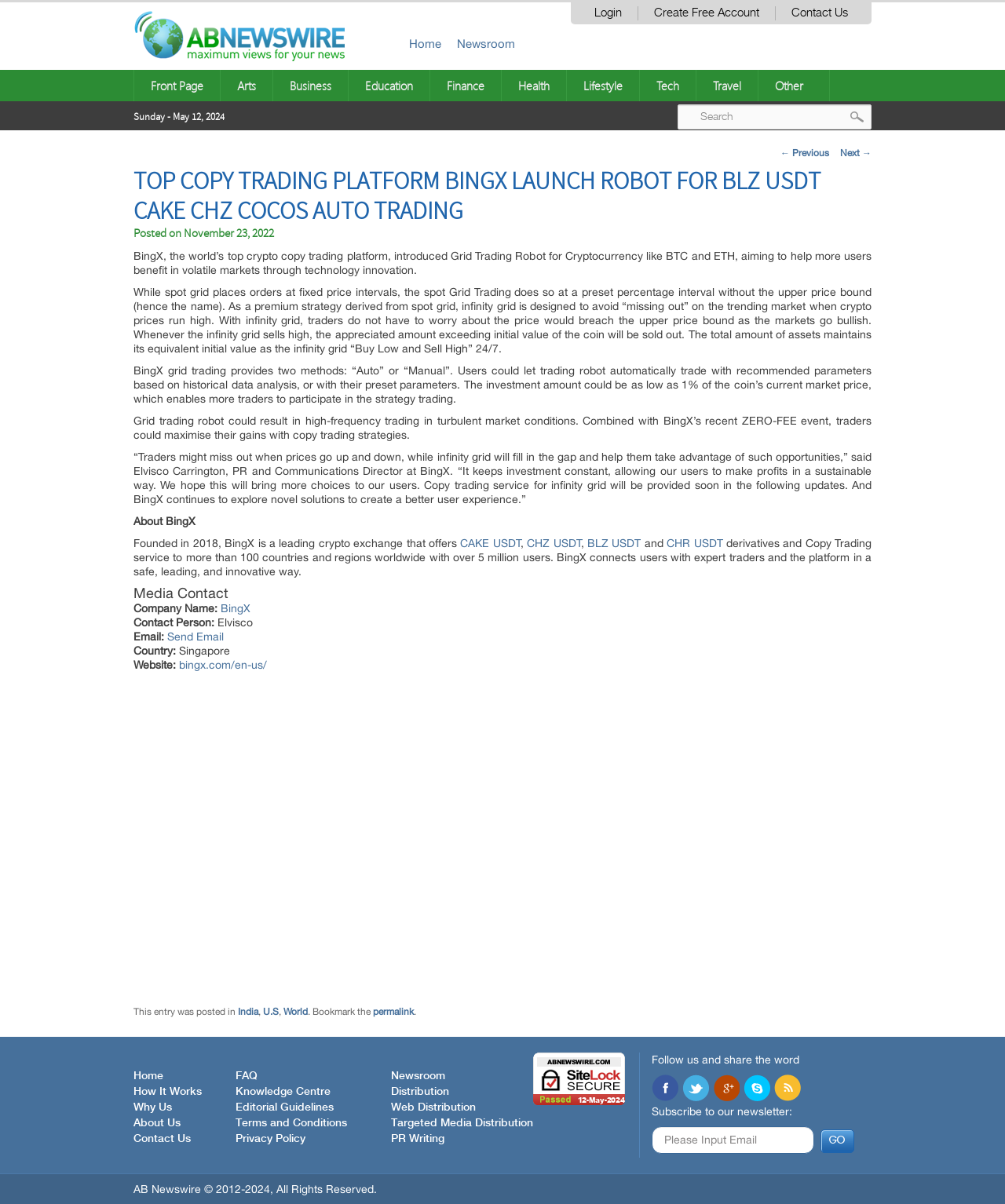Determine the bounding box coordinates of the clickable area required to perform the following instruction: "click on the login button". The coordinates should be represented as four float numbers between 0 and 1: [left, top, right, bottom].

[0.576, 0.005, 0.634, 0.017]